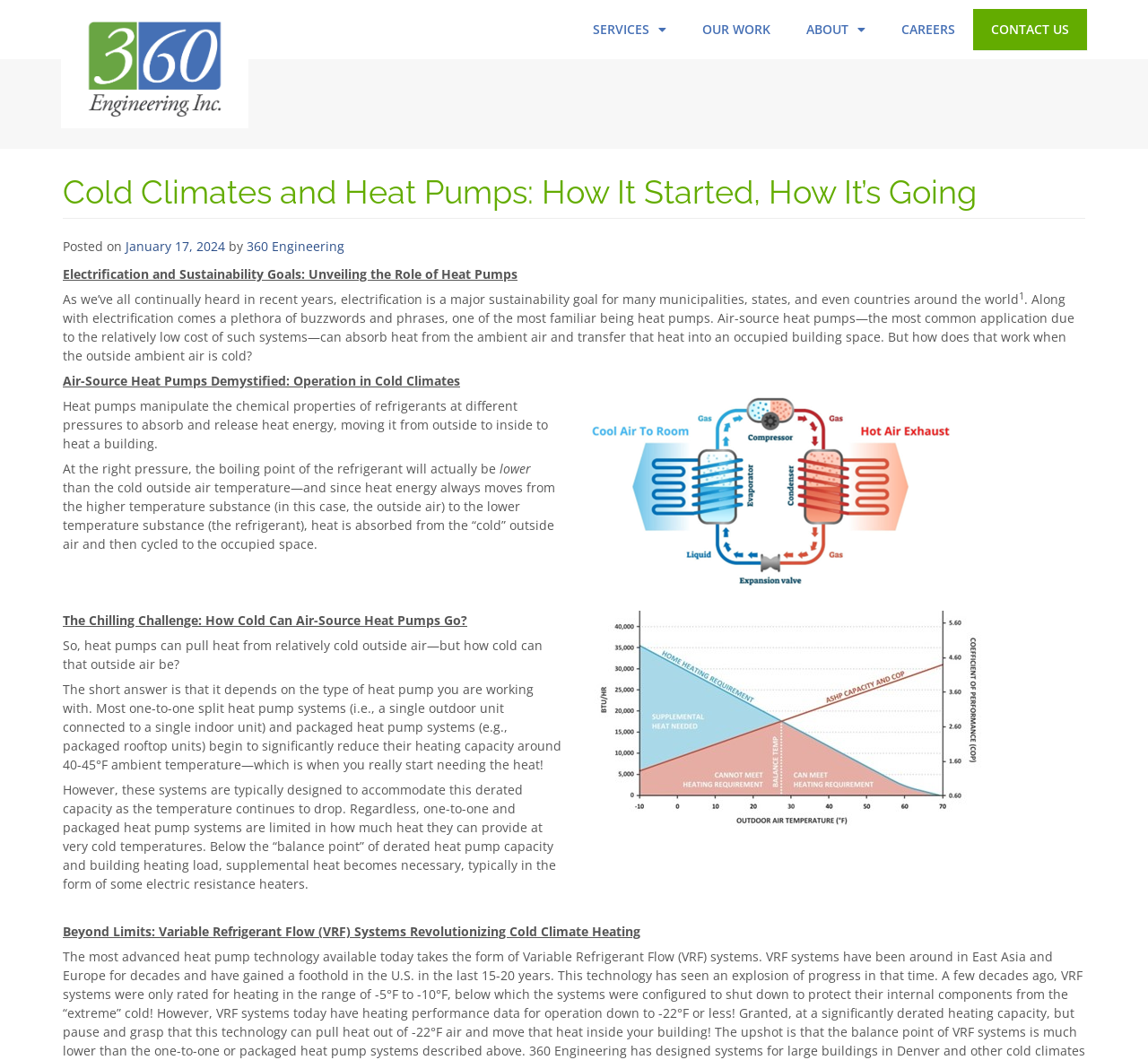Please find and report the primary heading text from the webpage.

Cold Climates and Heat Pumps: How It Started, How It’s Going